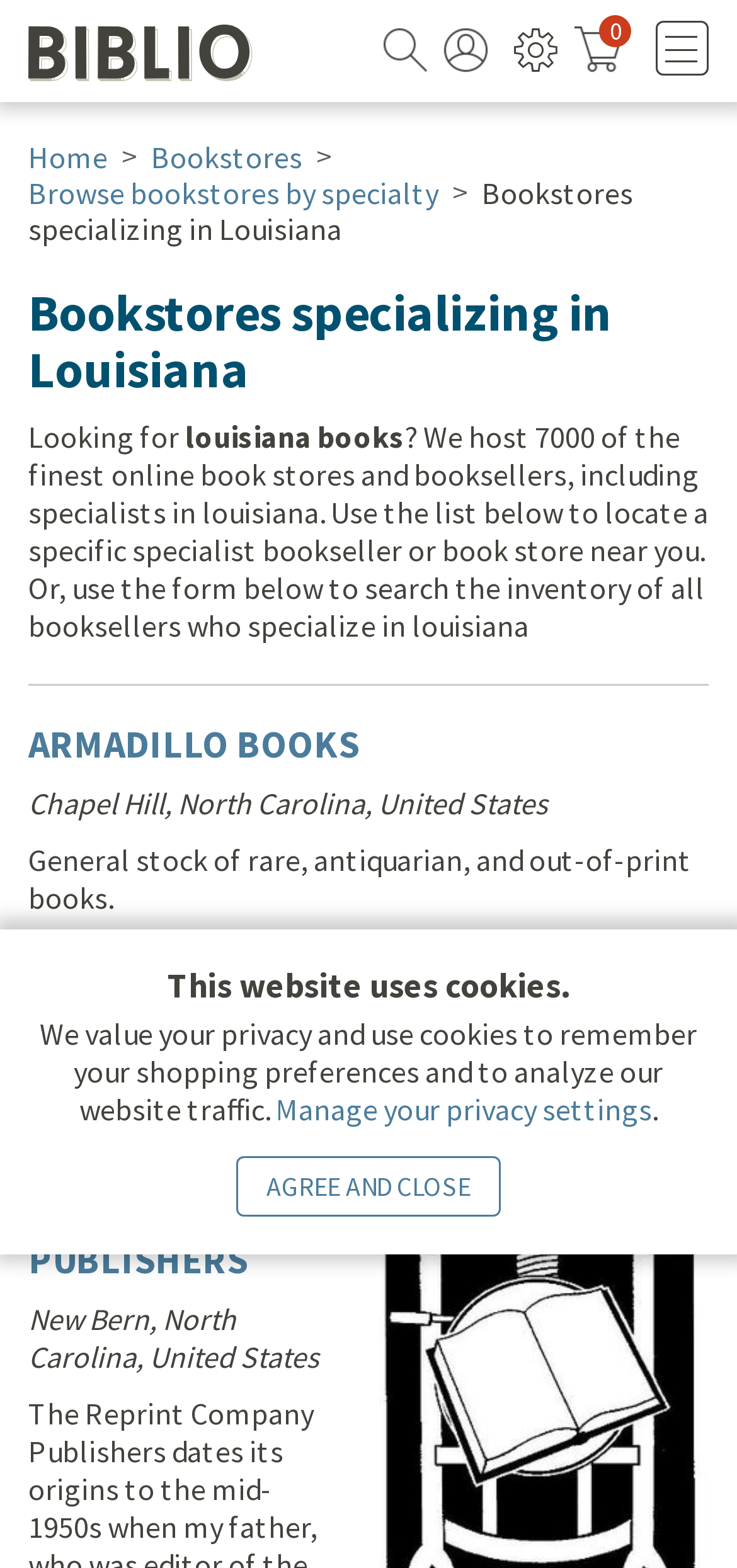Present a detailed account of what is displayed on the webpage.

This webpage is about bookstores specializing in Louisiana. At the top, there is a notification about the website using cookies, with a link to manage privacy settings and a button to agree and close. Below this, there is a heading with the website's name, "Biblio.co.uk", accompanied by a logo image. 

To the right of the logo, there is a customer menu with links to sign in or create an account, select a ship-to country, and view items in the cart. 

Below the customer menu, there is a search form where users can select the type of book search they want to make and enter terms or an ISBN to find. There is also a link to more search options.

On the left side of the page, there are several links to various topics, including first edition identification, book collecting glossary, and the website's blog. 

The main content of the page is a list of bookstores specializing in Louisiana. The first bookstore listed is "ARMADILLO BOOKS", located in Chapel Hill, North Carolina, with a general stock of rare, antiquarian, and out-of-print books. Below this, there are links to specific categories, such as Christianity, First Editions, and Louisiana. 

Further down the page, there is another bookstore listed, "THE REPRINT COMPANY PUBLISHERS", located in New Bern, North Carolina.